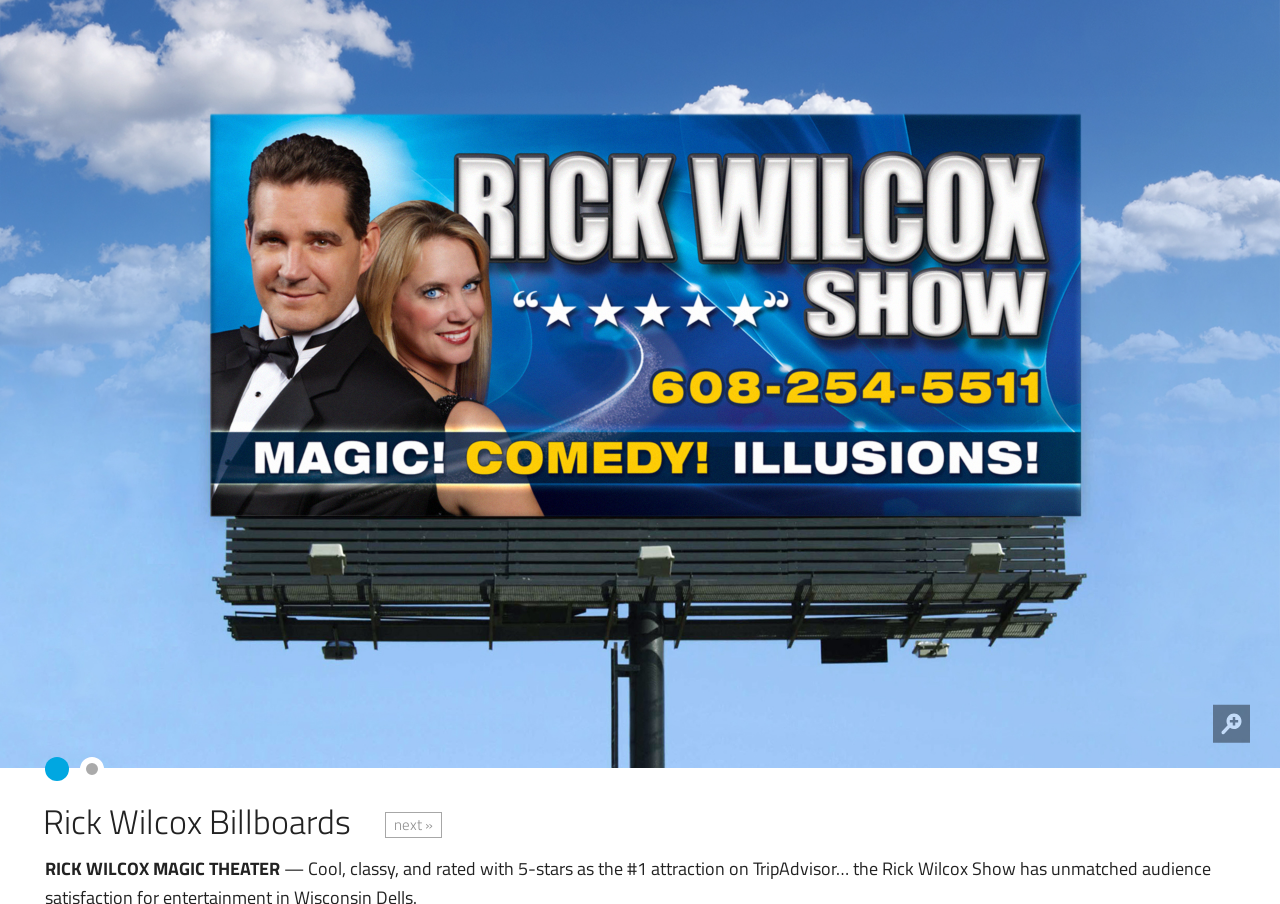What is the text of the heading?
Answer the question with detailed information derived from the image.

I looked at the heading element and found the text 'Rick Wilcox Billboards next »' which includes a link with the text 'next »'.